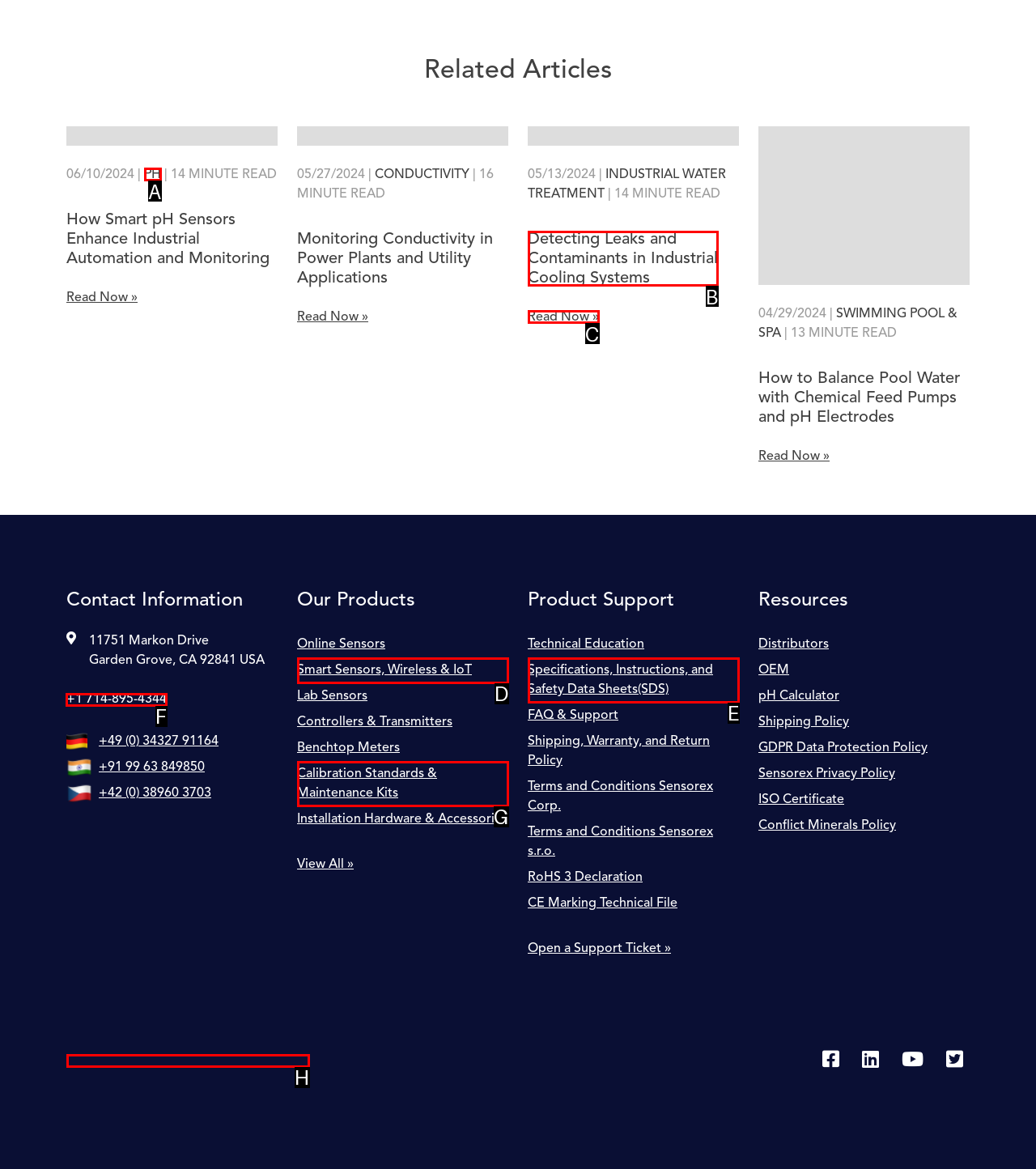Provide the letter of the HTML element that you need to click on to perform the task: Contact Sensorex via phone.
Answer with the letter corresponding to the correct option.

F